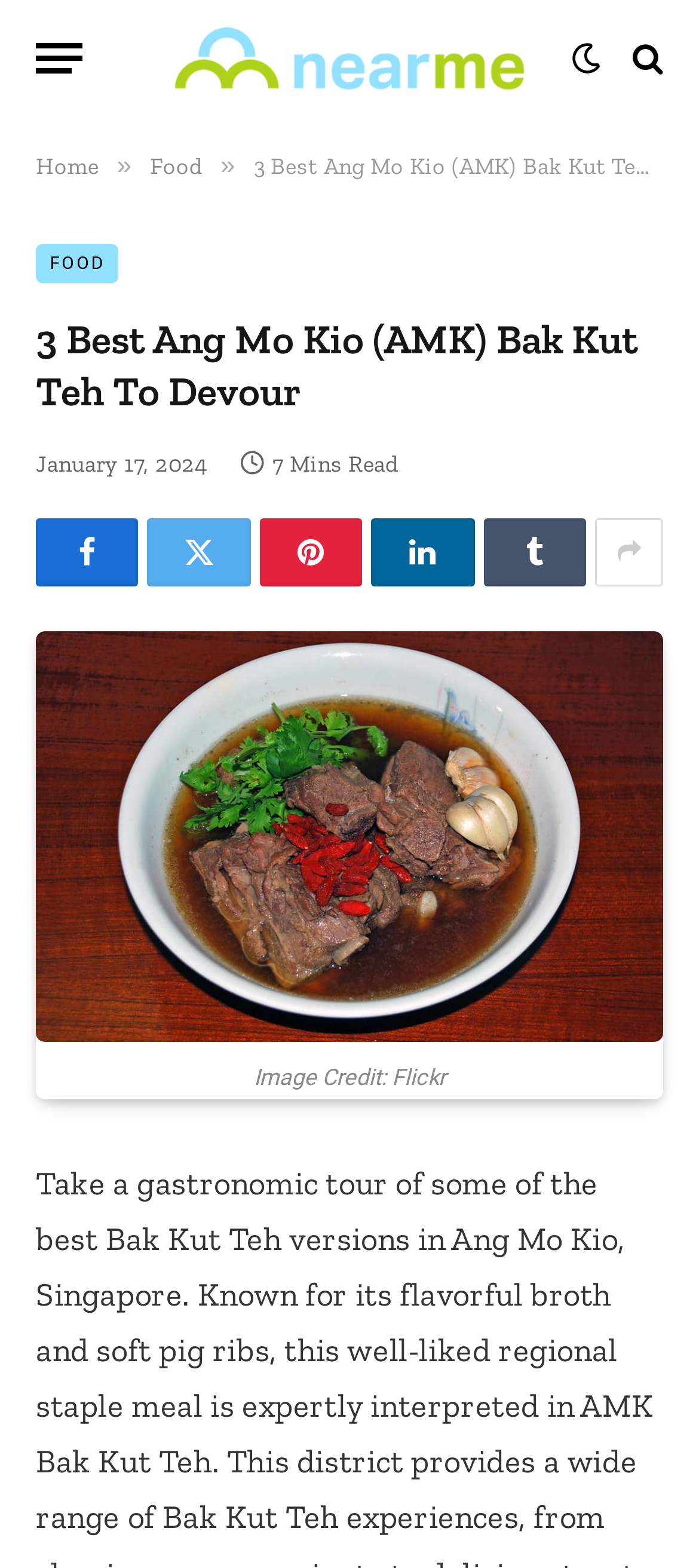Using the provided element description, identify the bounding box coordinates as (top-left x, top-left y, bottom-right x, bottom-right y). Ensure all values are between 0 and 1. Description: title="Show More Social Sharing"

[0.851, 0.33, 0.949, 0.374]